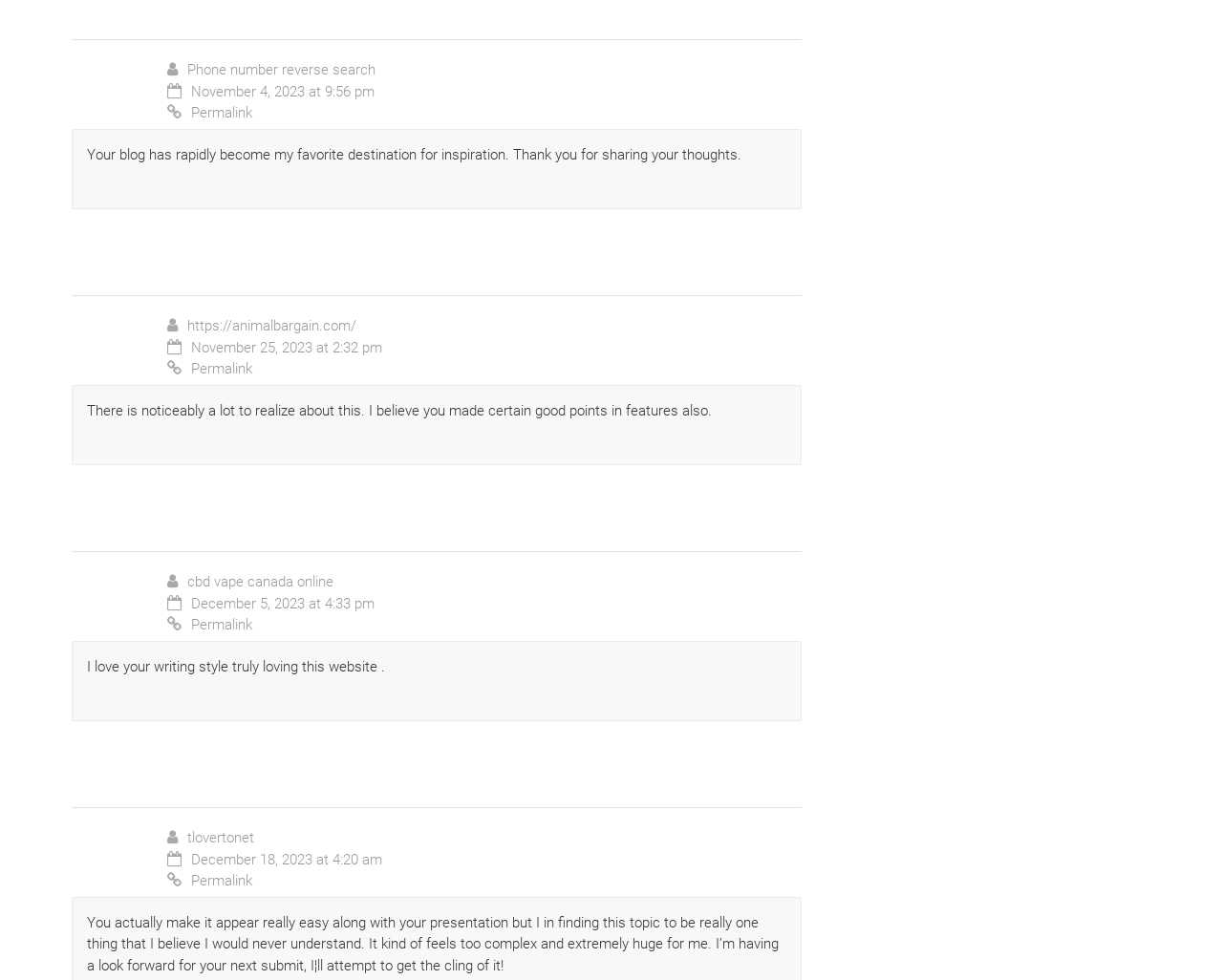Using the details from the image, please elaborate on the following question: What is the sentiment of the third comment?

The third comment has a static text element with the text 'I love your writing style truly loving this website.', which expresses a positive sentiment towards the website.